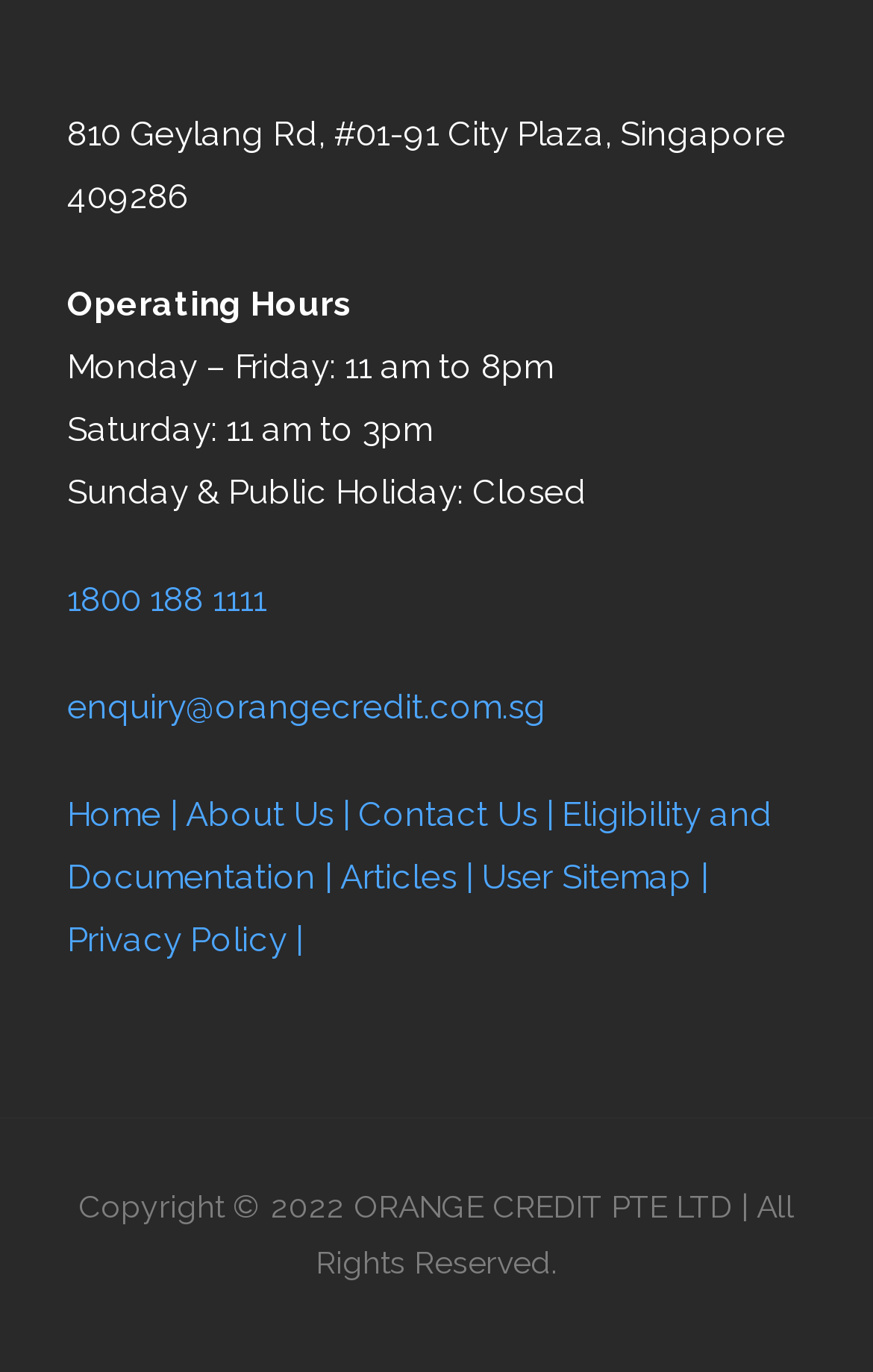Please identify the bounding box coordinates of the element's region that I should click in order to complete the following instruction: "Go to home page". The bounding box coordinates consist of four float numbers between 0 and 1, i.e., [left, top, right, bottom].

[0.077, 0.579, 0.203, 0.608]